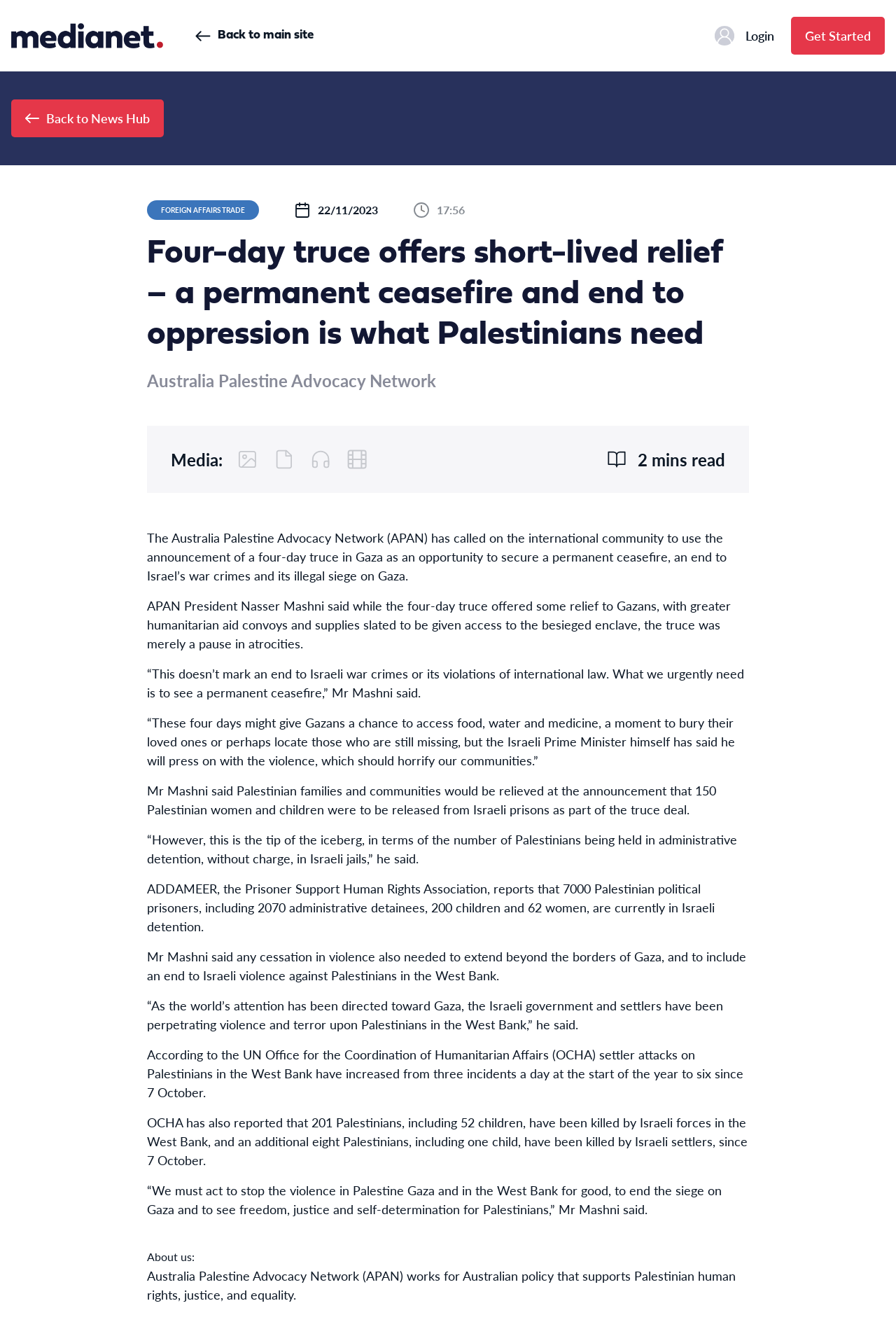Use a single word or phrase to answer this question: 
What is the goal of the Australia Palestine Advocacy Network?

Palestinian human rights, justice, and equality